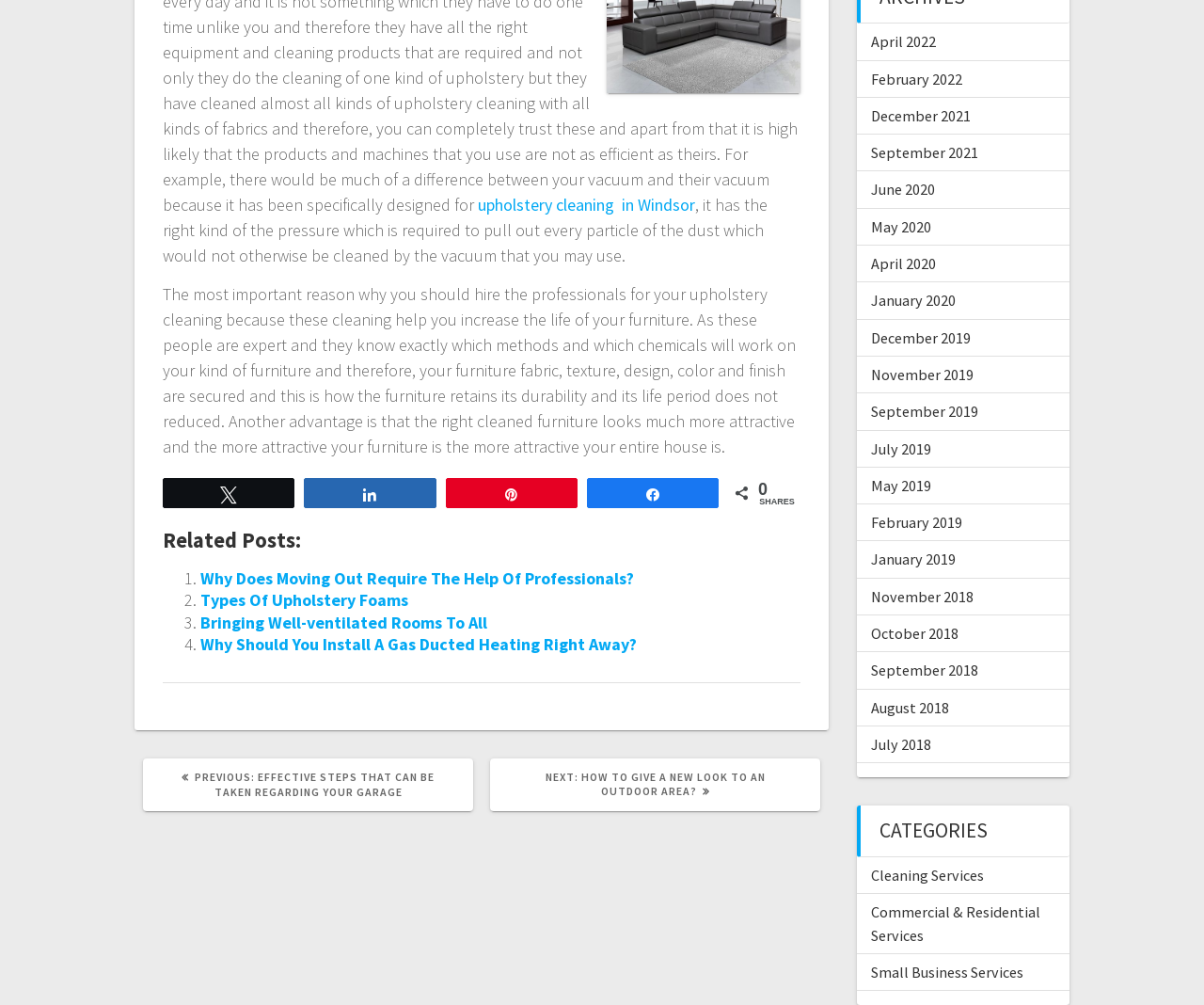Bounding box coordinates are specified in the format (top-left x, top-left y, bottom-right x, bottom-right y). All values are floating point numbers bounded between 0 and 1. Please provide the bounding box coordinate of the region this sentence describes: Commercial & Residential Services

[0.723, 0.898, 0.864, 0.94]